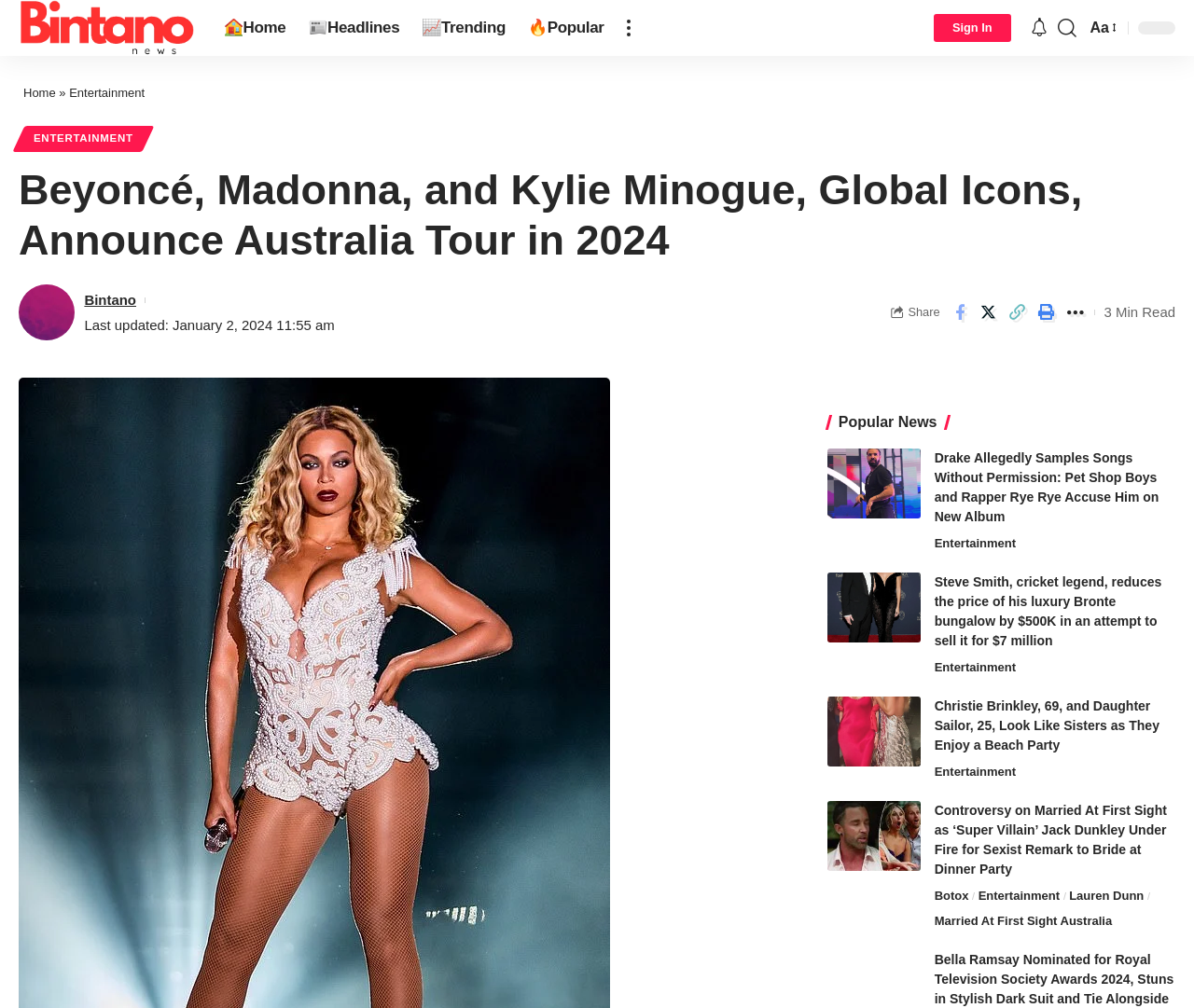Can you specify the bounding box coordinates for the region that should be clicked to fulfill this instruction: "Share the article on Facebook".

[0.793, 0.295, 0.815, 0.325]